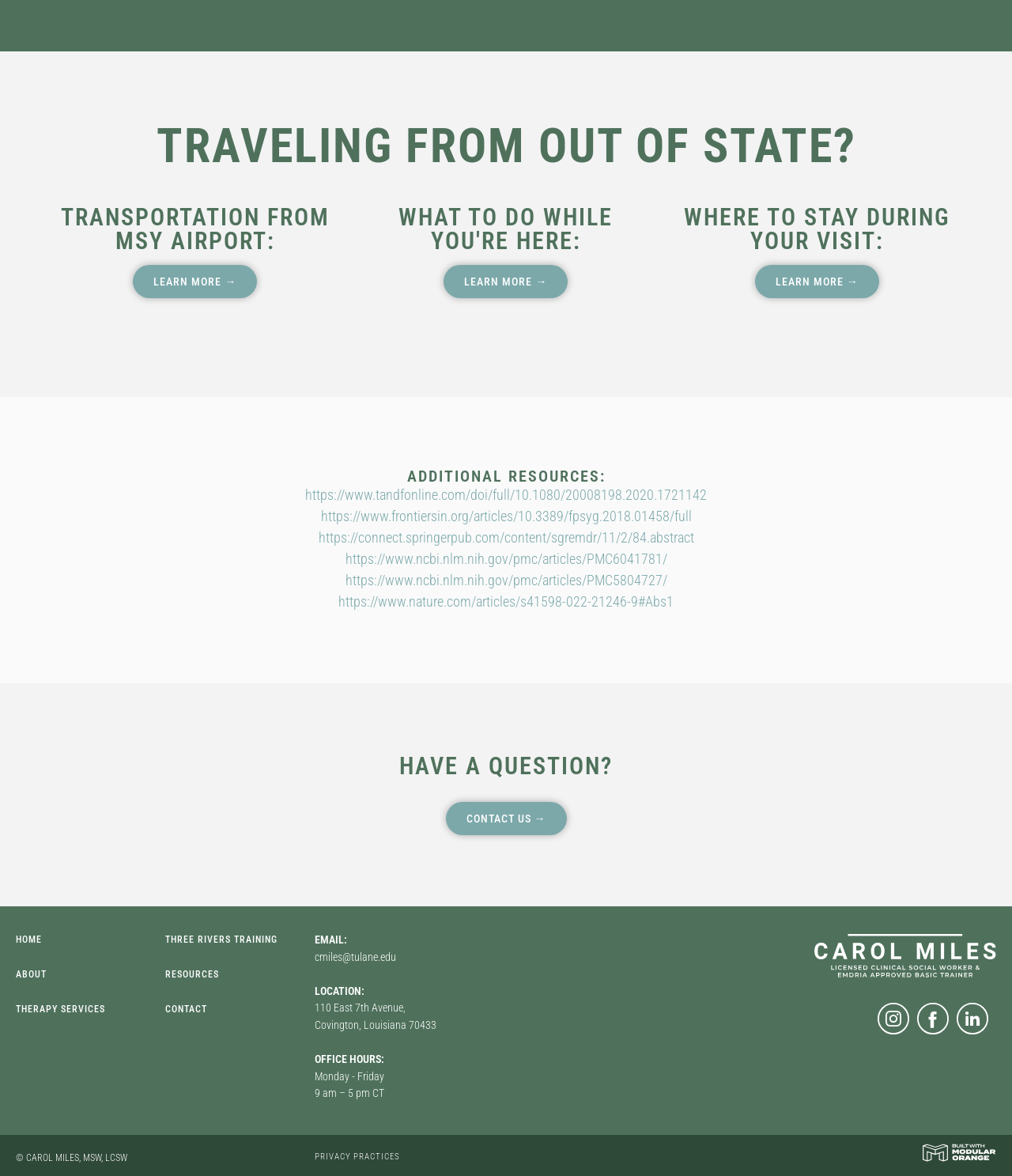Please indicate the bounding box coordinates for the clickable area to complete the following task: "Go to Behind the Icon". The coordinates should be specified as four float numbers between 0 and 1, i.e., [left, top, right, bottom].

None